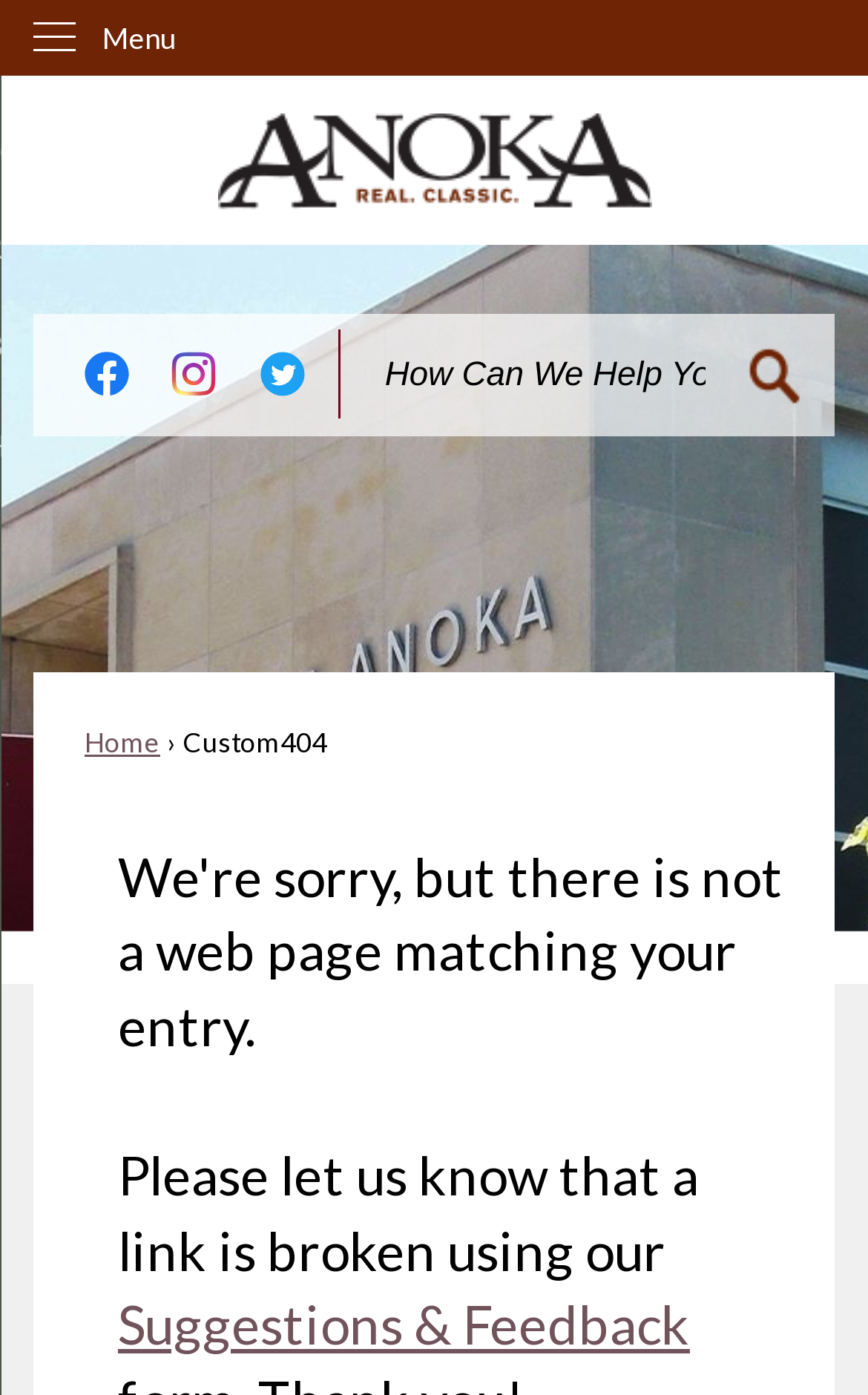Give a detailed account of the webpage.

The webpage appears to be a custom 404 error page for the city of Anoka, Minnesota, with a civic engagement theme. At the top left corner, there is a "Skip to Main Content" link, followed by a vertical menu with a "Menu" label. 

Below the menu, there is a prominent "Home page" link with an accompanying image, taking up most of the width of the page. 

On the top right side, there are three social media links: "Facebook", "Instagram", and "Twitter", each with its respective icon. 

A search region is located below the social media links, containing a search textbox and a "Go to Site Search" button with an icon. 

Further down, there are two links: "Home" and a "Custom404" label, which seems to be the title of the page. 

At the very bottom of the page, there is a "Suggestions & Feedback" link.